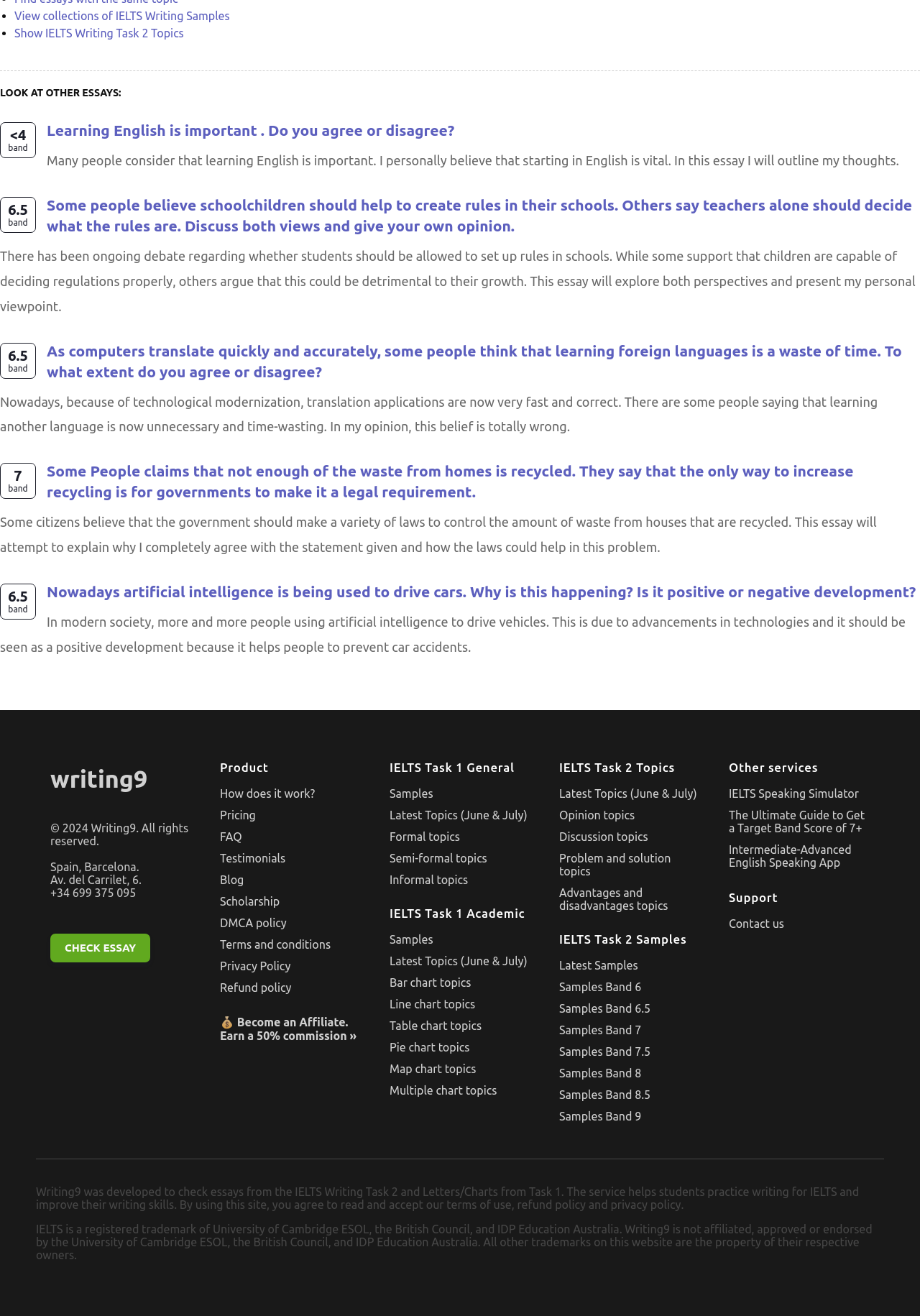Locate the bounding box coordinates of the item that should be clicked to fulfill the instruction: "View IELTS Task 2 Samples".

[0.608, 0.727, 0.761, 0.744]